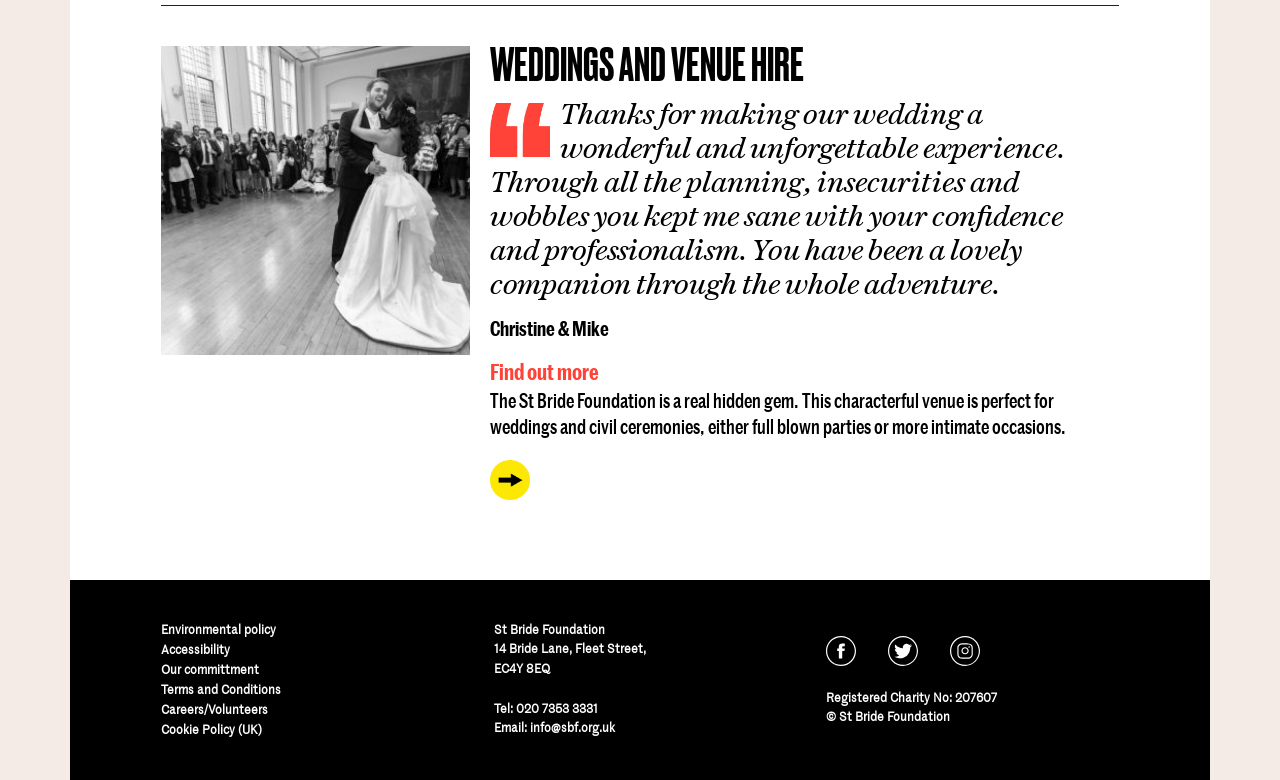Please find the bounding box coordinates of the clickable region needed to complete the following instruction: "Click the link to find out more". The bounding box coordinates must consist of four float numbers between 0 and 1, i.e., [left, top, right, bottom].

[0.383, 0.458, 0.866, 0.498]